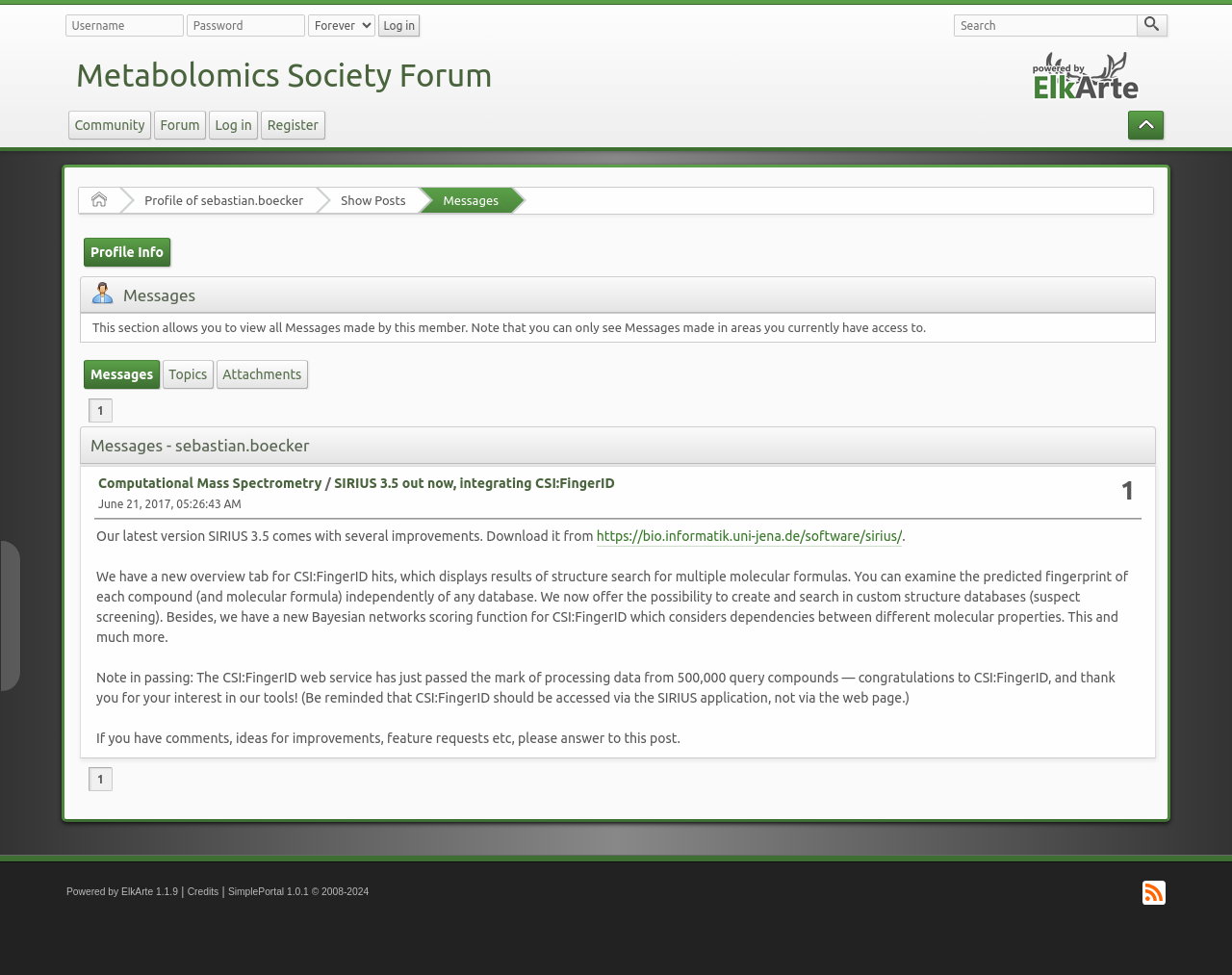Determine the bounding box for the described HTML element: "hello@stockholmtech.agency". Ensure the coordinates are four float numbers between 0 and 1 in the format [left, top, right, bottom].

None